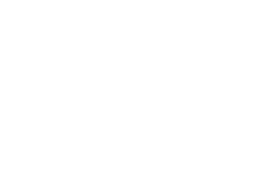Explain the image with as much detail as possible.

The image showcases the "FEAR OF GOD ESSENTIALS SS22 PULLOVER" in a rich dark oatmeal color, highlighting its stylish design and premium fabric. Positioned prominently in a section labeled "RELATED PRODUCTS," it features a marked discount of £20.00 off the original price of £240.00, now available for £220.00. This pullover embodies a contemporary aesthetic, making it an appealing option for fashion enthusiasts. The layout suggests a curated selection aimed at attracting potential buyers by showcasing various related products for comparison and enhanced shopping experience.